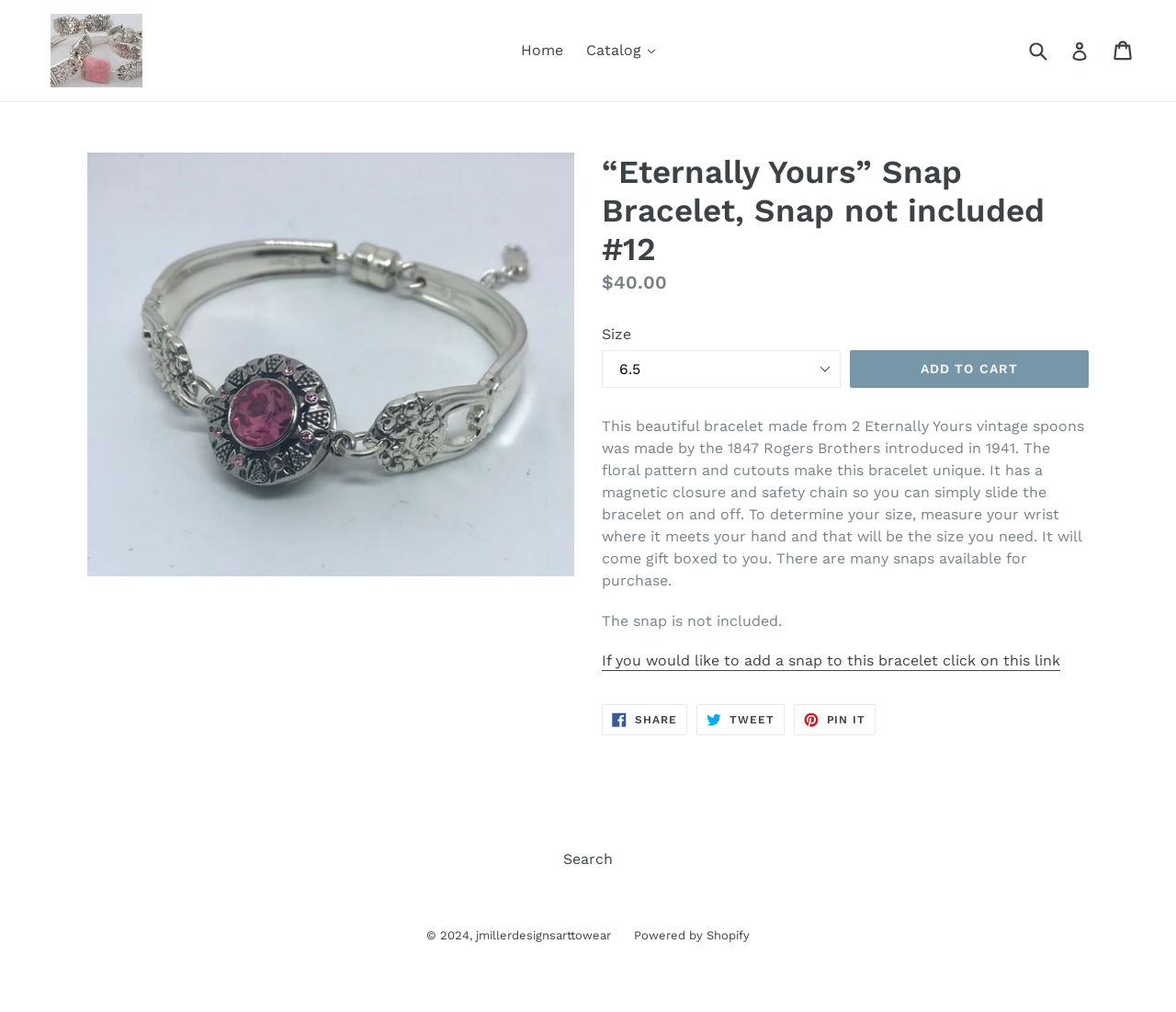Identify the bounding box coordinates of the clickable region required to complete the instruction: "Search for products". The coordinates should be given as four float numbers within the range of 0 and 1, i.e., [left, top, right, bottom].

[0.871, 0.031, 0.895, 0.069]